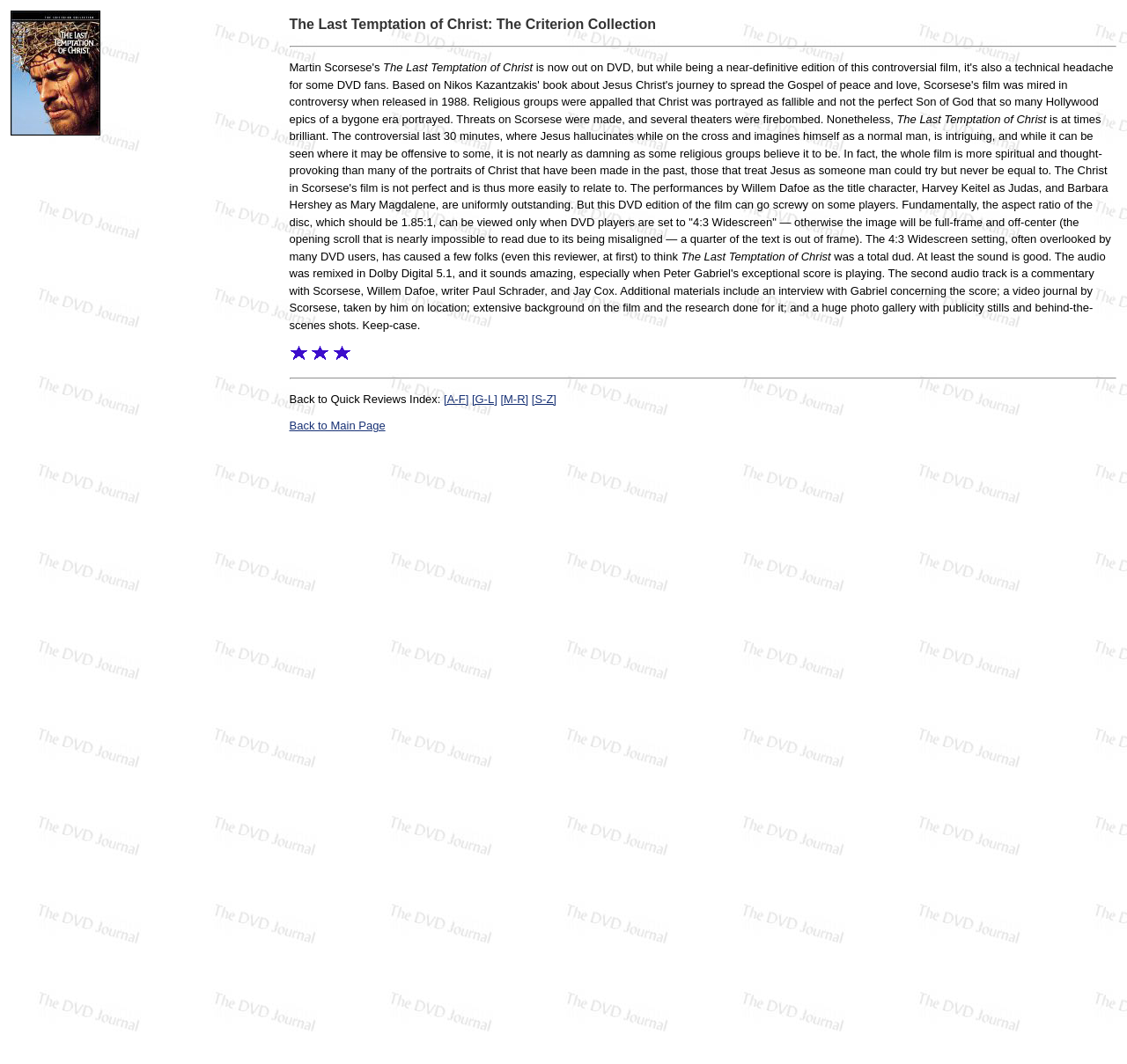Please examine the image and answer the question with a detailed explanation:
What is the aspect ratio of the DVD?

The aspect ratio of the DVD is mentioned in the main text of the webpage, which is 1.85:1. This information can be found in the section of the review that discusses the technical aspects of the DVD.